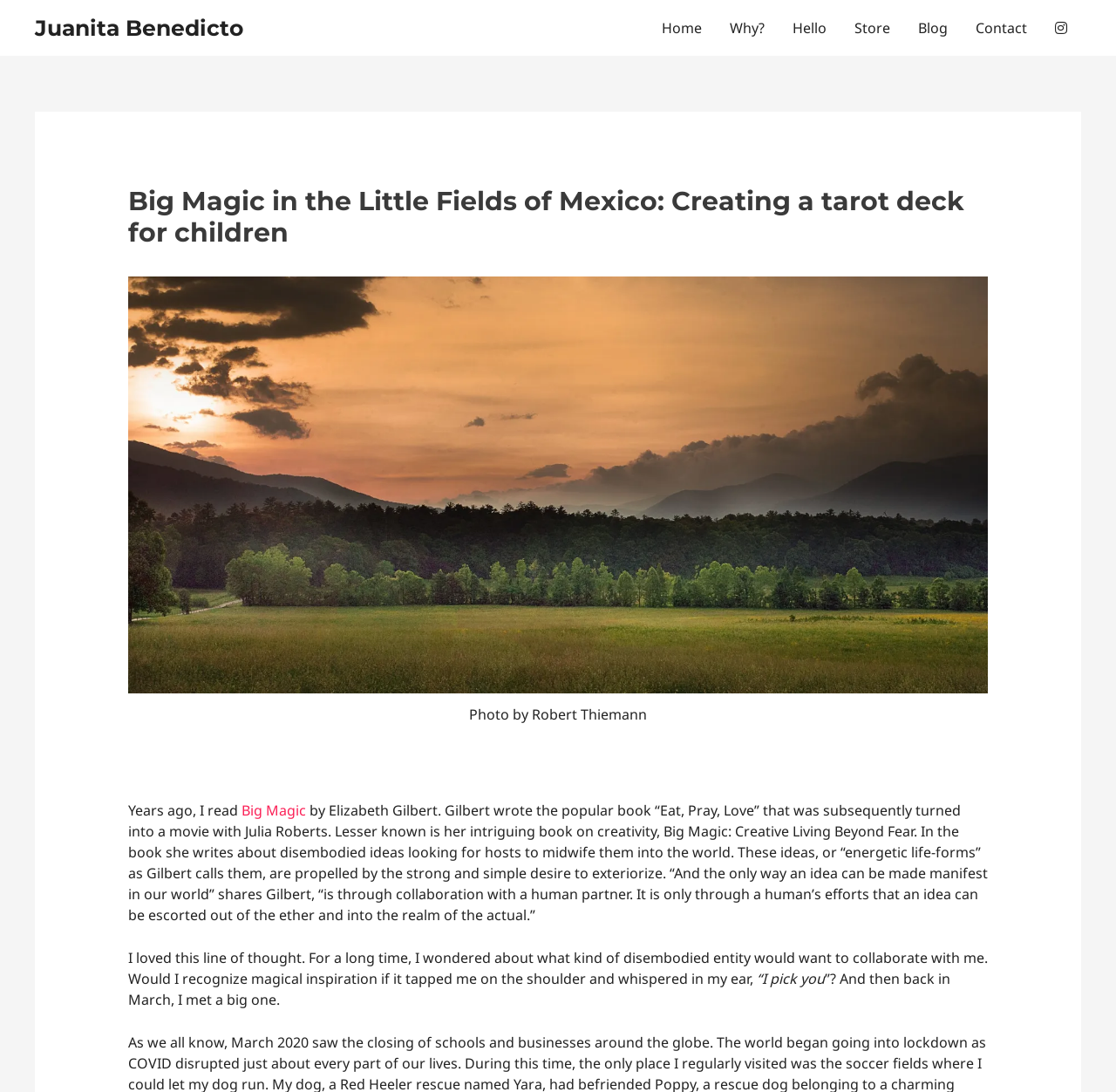Summarize the webpage with a detailed and informative caption.

This webpage is about the author's inspiration from Elizabeth Gilbert's book "Big Magic" and how it relates to their own creative journey. At the top left of the page, there is a link to the author's name, "Juanita Benedicto". Below this, there is a navigation menu with links to "Home", "Why?", "Hello", "Store", "Blog", "Contact", and a social media icon.

The main content of the page is divided into two sections. On the left, there is a large header that spans almost the entire width of the page, with the title "Big Magic in the Little Fields of Mexico: Creating a tarot deck for children". Below this, there is a figure with a caption that credits the photo to Robert Thiemann.

On the right side of the page, there is a block of text that discusses the author's inspiration from Elizabeth Gilbert's book "Big Magic". The text is divided into several paragraphs, with the first paragraph mentioning the author's experience reading the book and how it influenced their thoughts on creativity. The second paragraph quotes Gilbert's idea that disembodied ideas are looking for human partners to bring them into the world. The third paragraph is a personal reflection on the author's own experience with creative inspiration.

Throughout the text, there are no images or icons, except for the social media icon in the navigation menu. The overall layout is clean and easy to read, with clear headings and concise text.